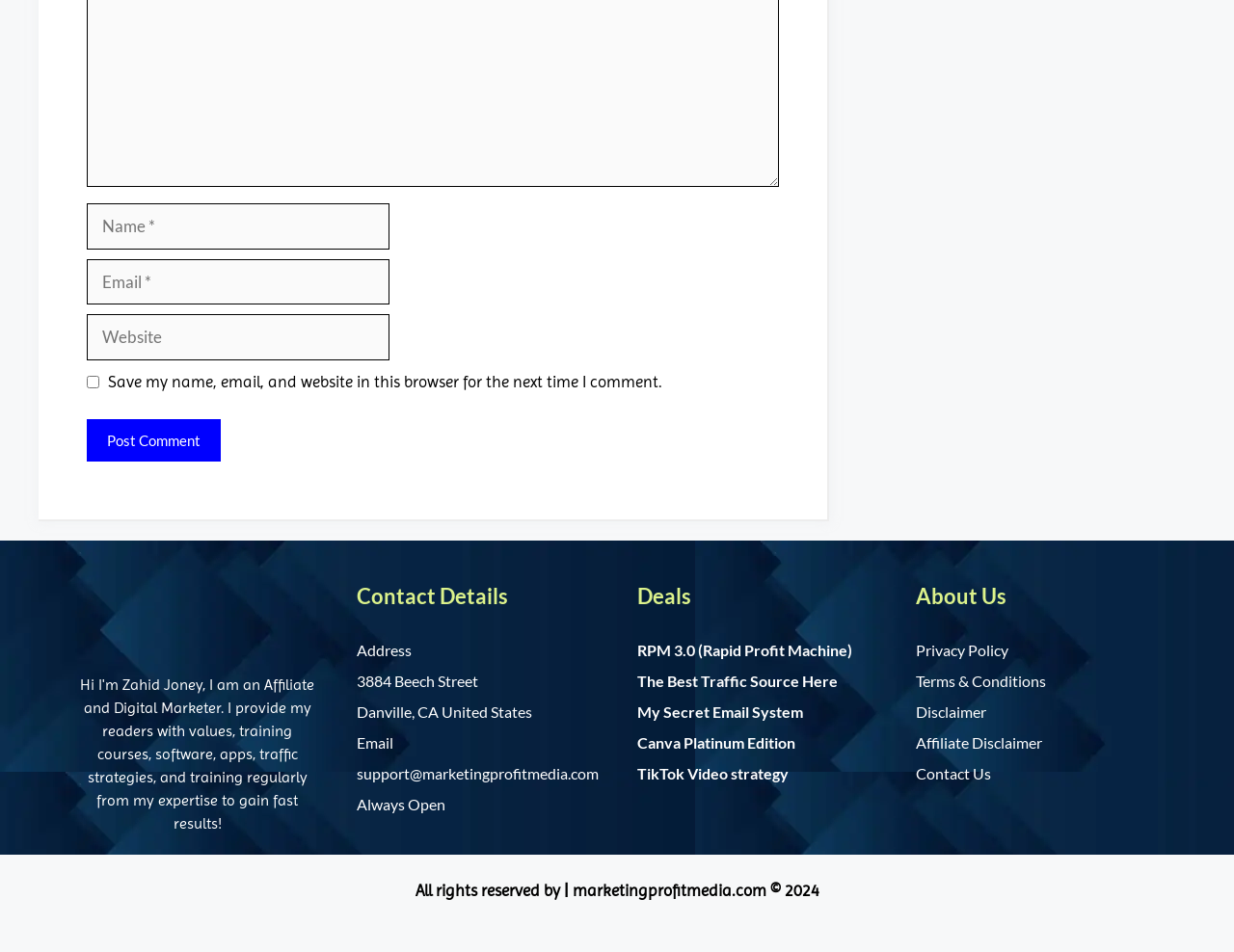Locate the bounding box coordinates of the clickable region to complete the following instruction: "Enter name."

[0.07, 0.214, 0.316, 0.262]